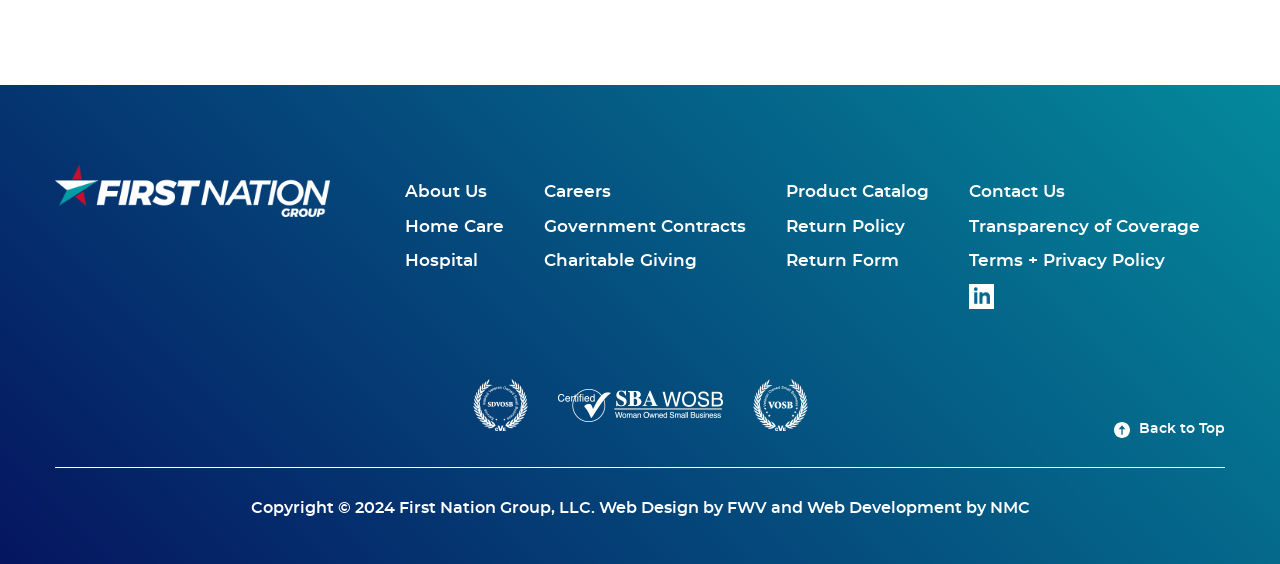Locate the bounding box of the UI element defined by this description: "Careers". The coordinates should be given as four float numbers between 0 and 1, formatted as [left, top, right, bottom].

[0.425, 0.319, 0.477, 0.363]